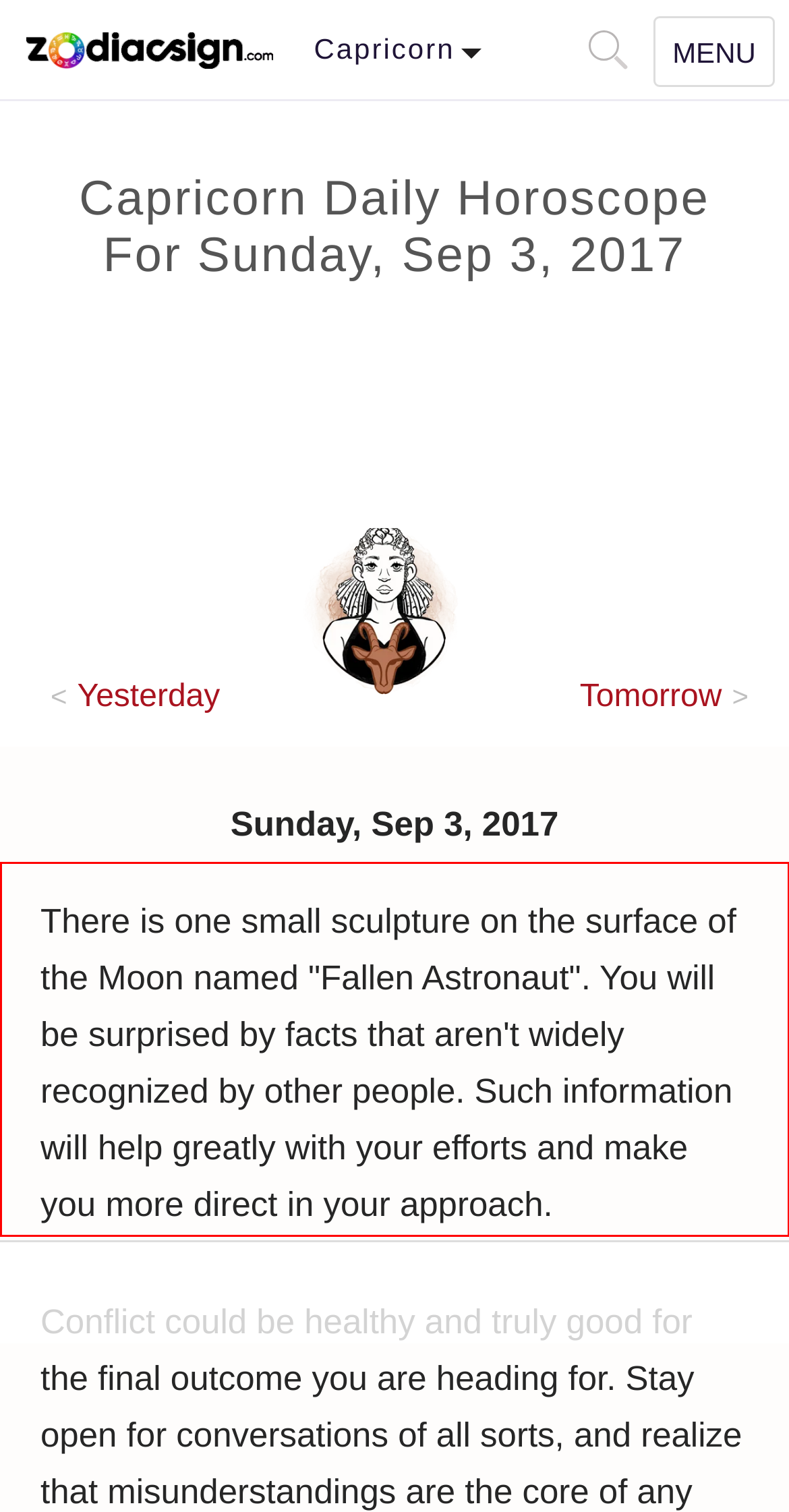You have a screenshot with a red rectangle around a UI element. Recognize and extract the text within this red bounding box using OCR.

There is one small sculpture on the surface of the Moon named "Fallen Astronaut". You will be surprised by facts that aren't widely recognized by other people. Such information will help greatly with your efforts and make you more direct in your approach.